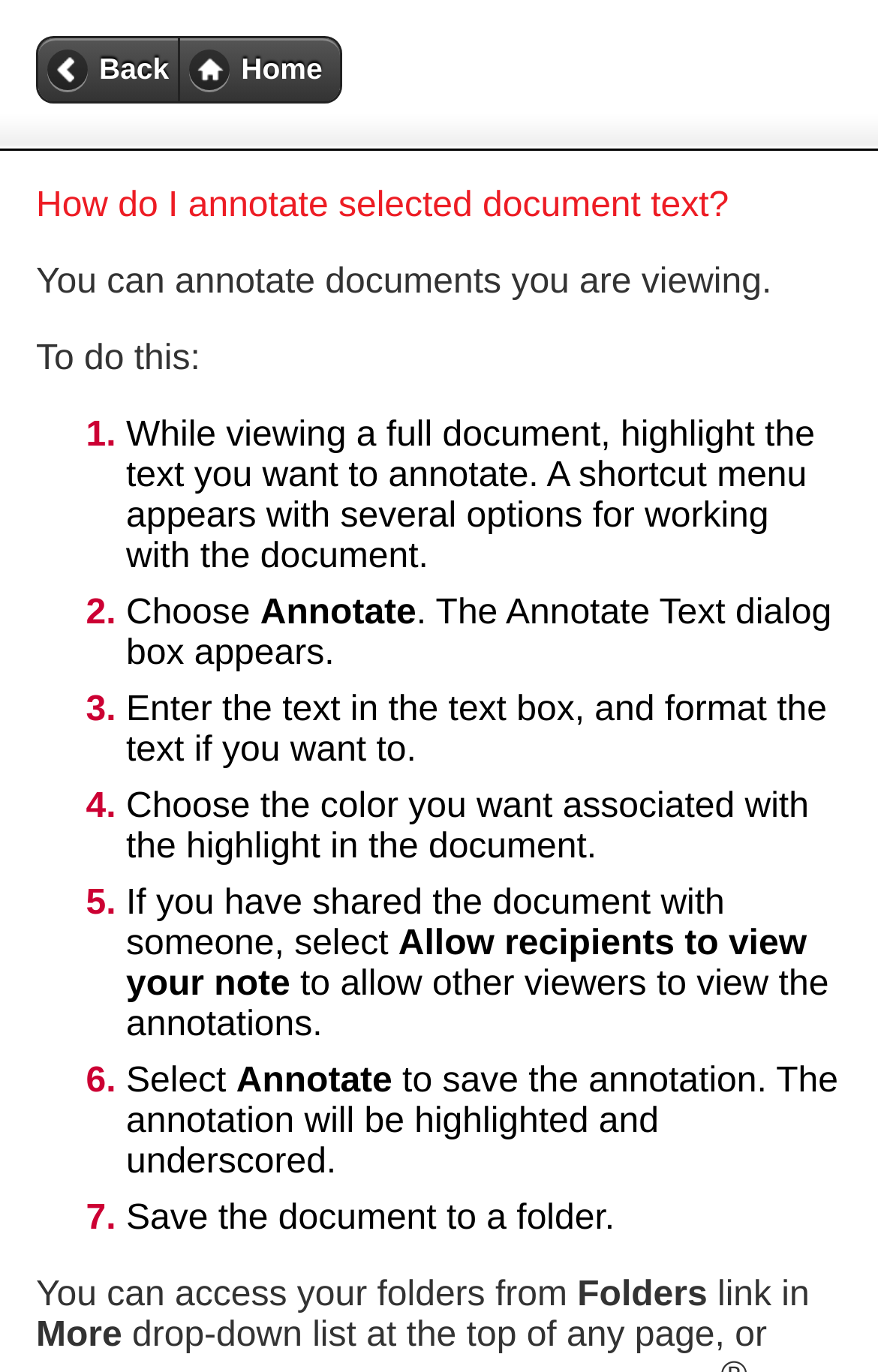Answer the question with a single word or phrase: 
How many steps are involved in annotating a document?

7 steps